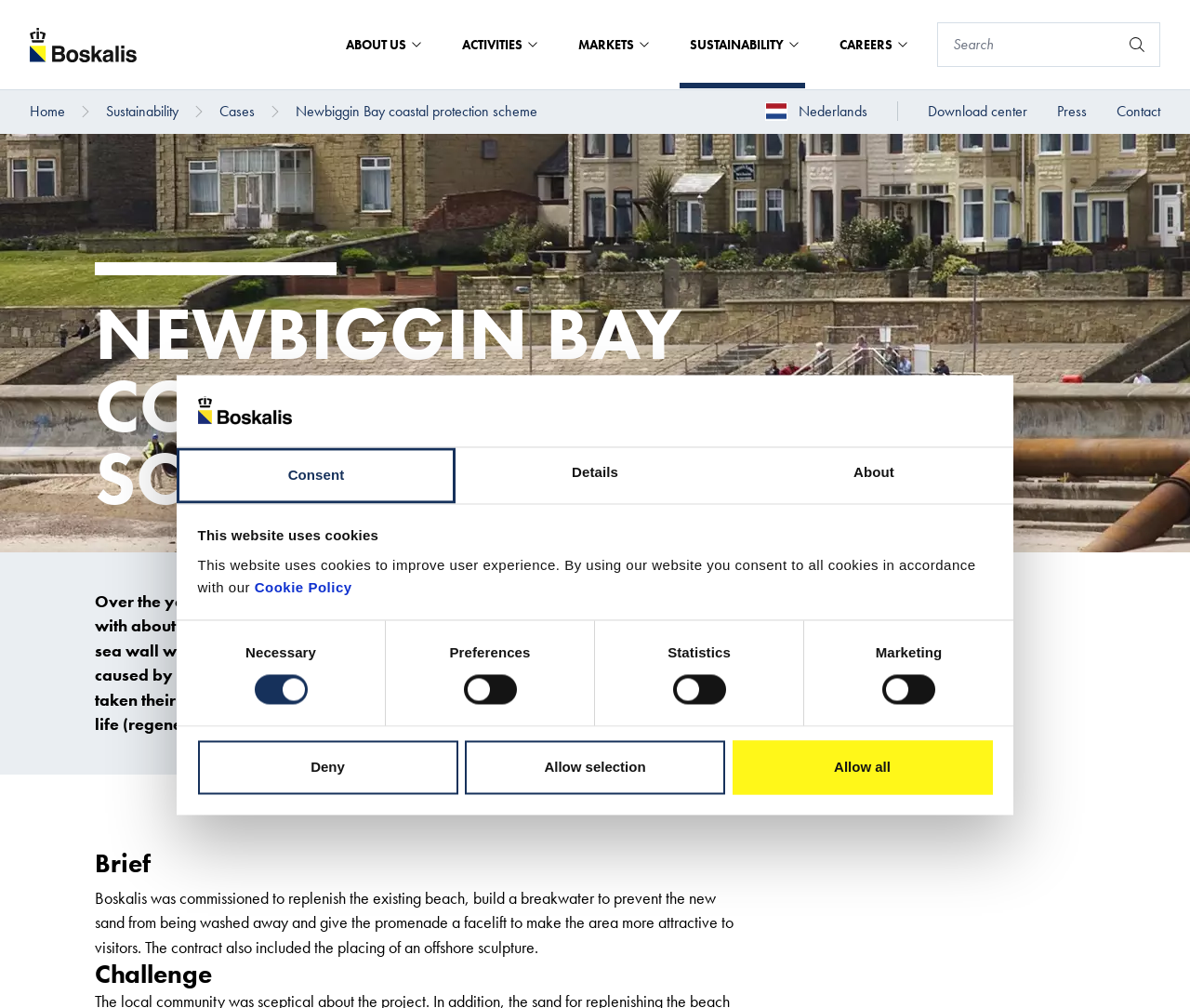Find the bounding box coordinates of the area that needs to be clicked in order to achieve the following instruction: "Click the 'Deny' button". The coordinates should be specified as four float numbers between 0 and 1, i.e., [left, top, right, bottom].

[0.166, 0.734, 0.385, 0.788]